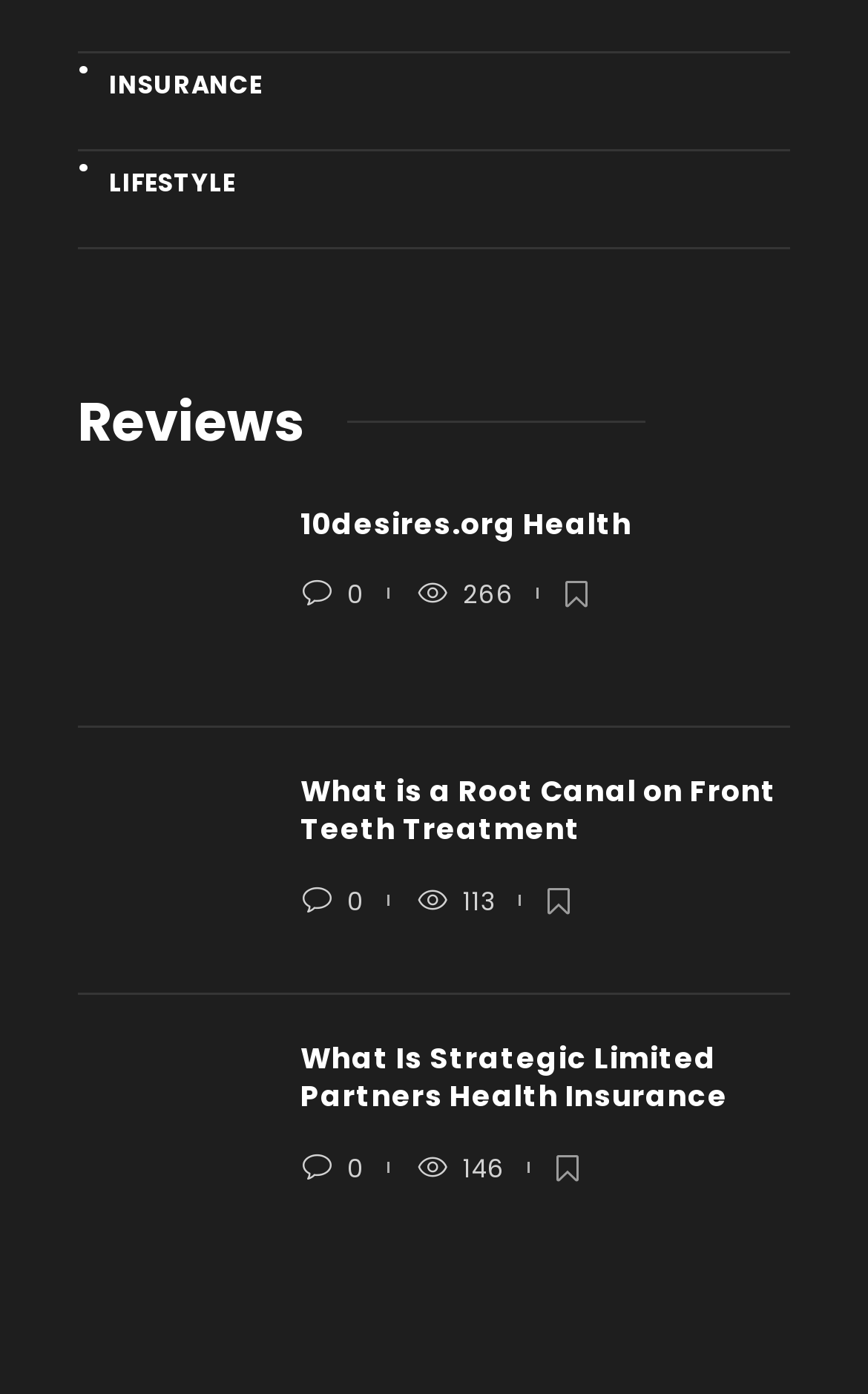Please find the bounding box coordinates (top-left x, top-left y, bottom-right x, bottom-right y) in the screenshot for the UI element described as follows: parent_node: 10desires.org Health

[0.09, 0.362, 0.295, 0.49]